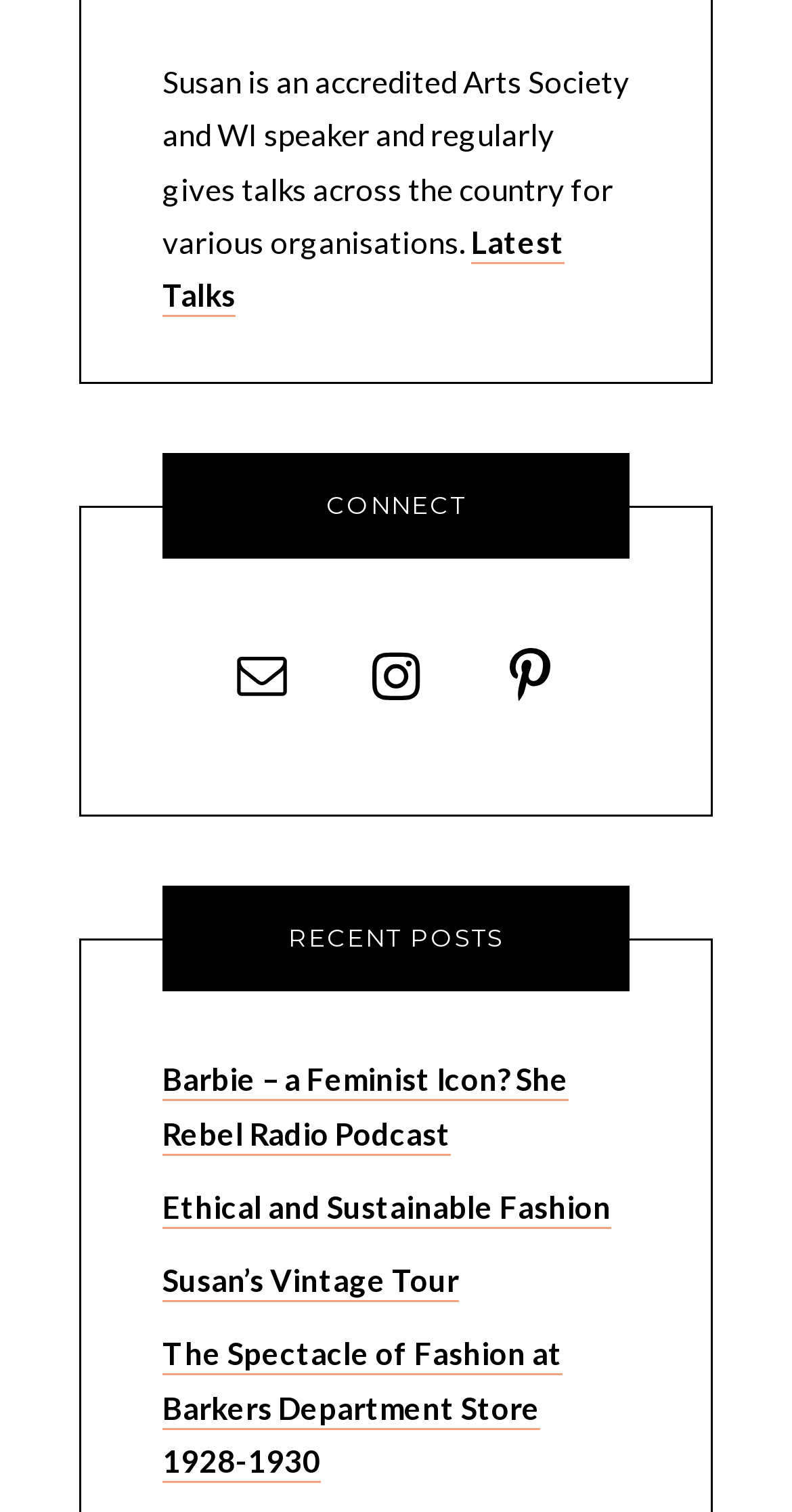What is the topic of the podcast mentioned?
Ensure your answer is thorough and detailed.

The link 'Barbie – a Feminist Icon? She Rebel Radio Podcast' is listed under the 'RECENT POSTS' heading. This indicates that the topic of the podcast mentioned is 'Barbie – a Feminist Icon?'.